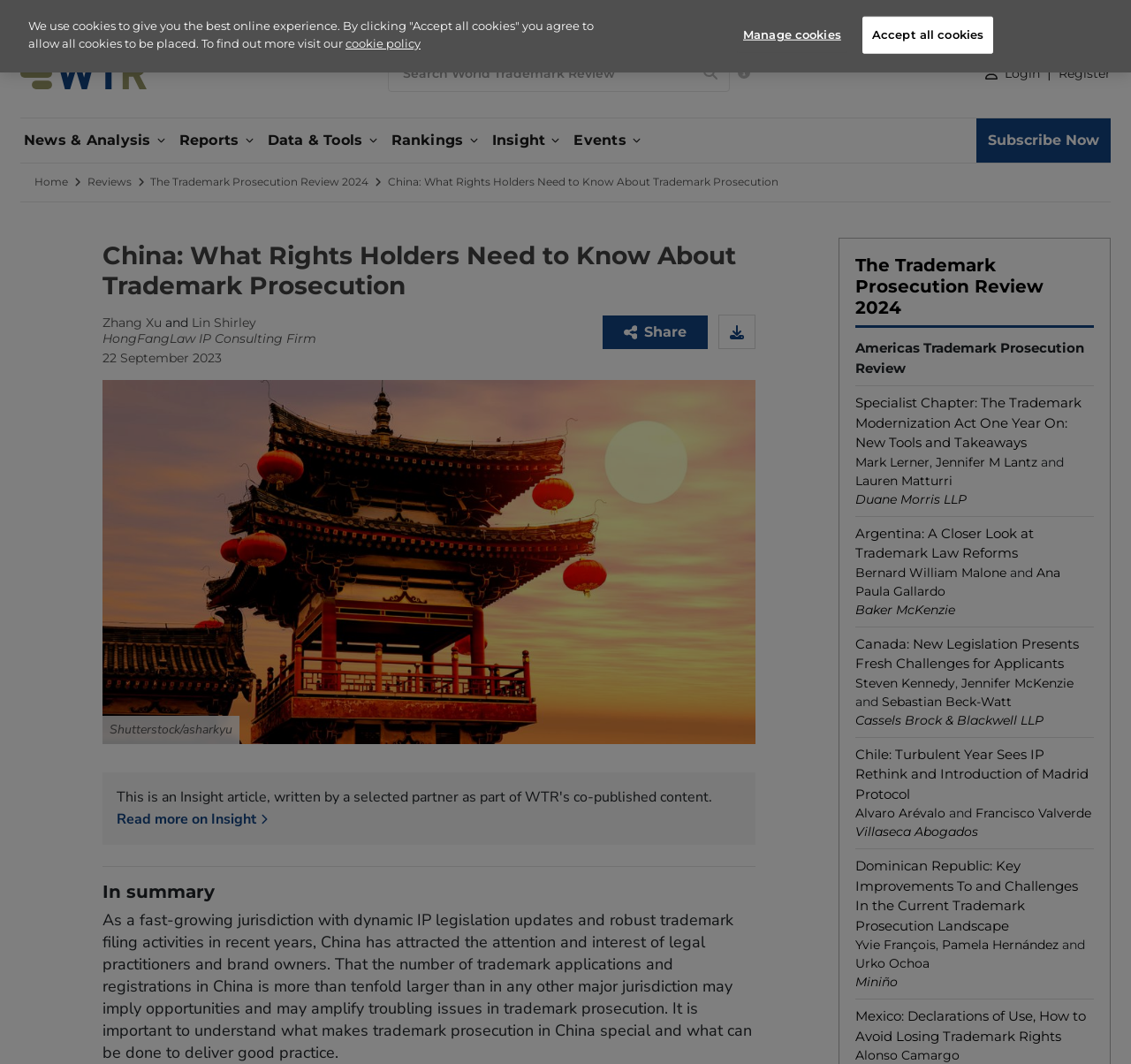Describe every aspect of the webpage comprehensively.

This webpage is about World Trademark Review, a unique intelligence service that informs commercial trademark decision making by assessing the business impact of trademark law developments. 

At the top of the page, there are several links, including "Visit IAM", "About", "Archive", and "WTR logo", which is an image. Next to the logo, there is a search box with a button. On the right side, there are links to "Login" and "Register", separated by a vertical line.

Below these links, there are several main navigation links, including "News & Analysis", "Reports", "Data & Tools", "Rankings", "Insight", and "Events". 

The main content of the page is an article titled "China: What Rights Holders Need to Know About Trademark Prosecution". The article has a heading, followed by the authors' names, Zhang Xu and Lin Shirley, and the law firm they represent, HongFangLaw IP Consulting Firm. The article is dated September 22, 2023. 

The article has a share button on the right side, and below it, there is an image. The article text is divided into sections, with headings and paragraphs. There is a separator line below the article, followed by a summary section titled "In summary". 

On the right side of the page, there is a section titled "The Trademark Prosecution Review 2024", which includes several links to related articles and chapters. 

At the bottom of the page, there is a dialog box about cookies, with options to manage cookies or accept all cookies.